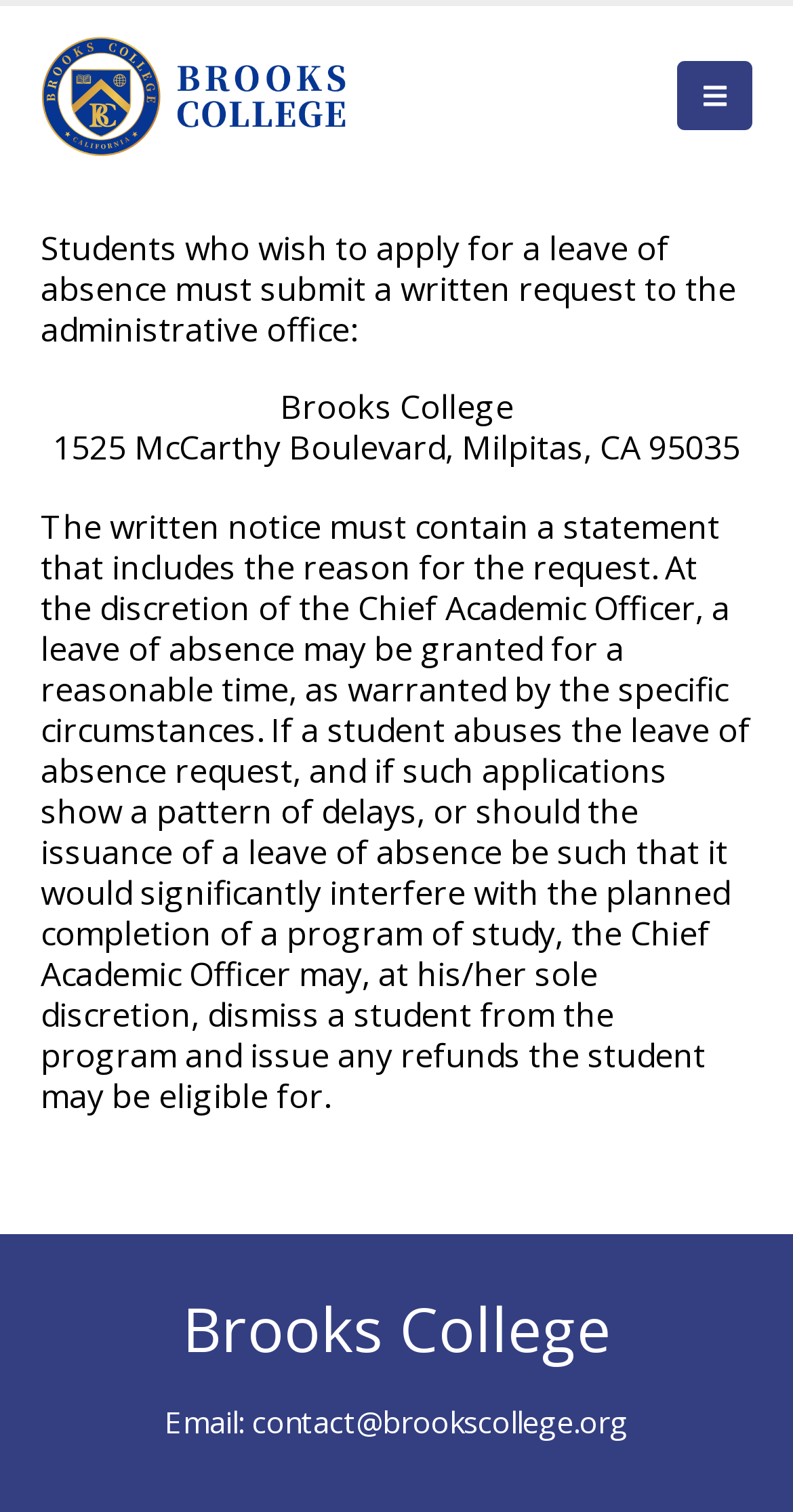Respond with a single word or phrase to the following question: What is the email address of Brooks College?

contact@brookscollege.org